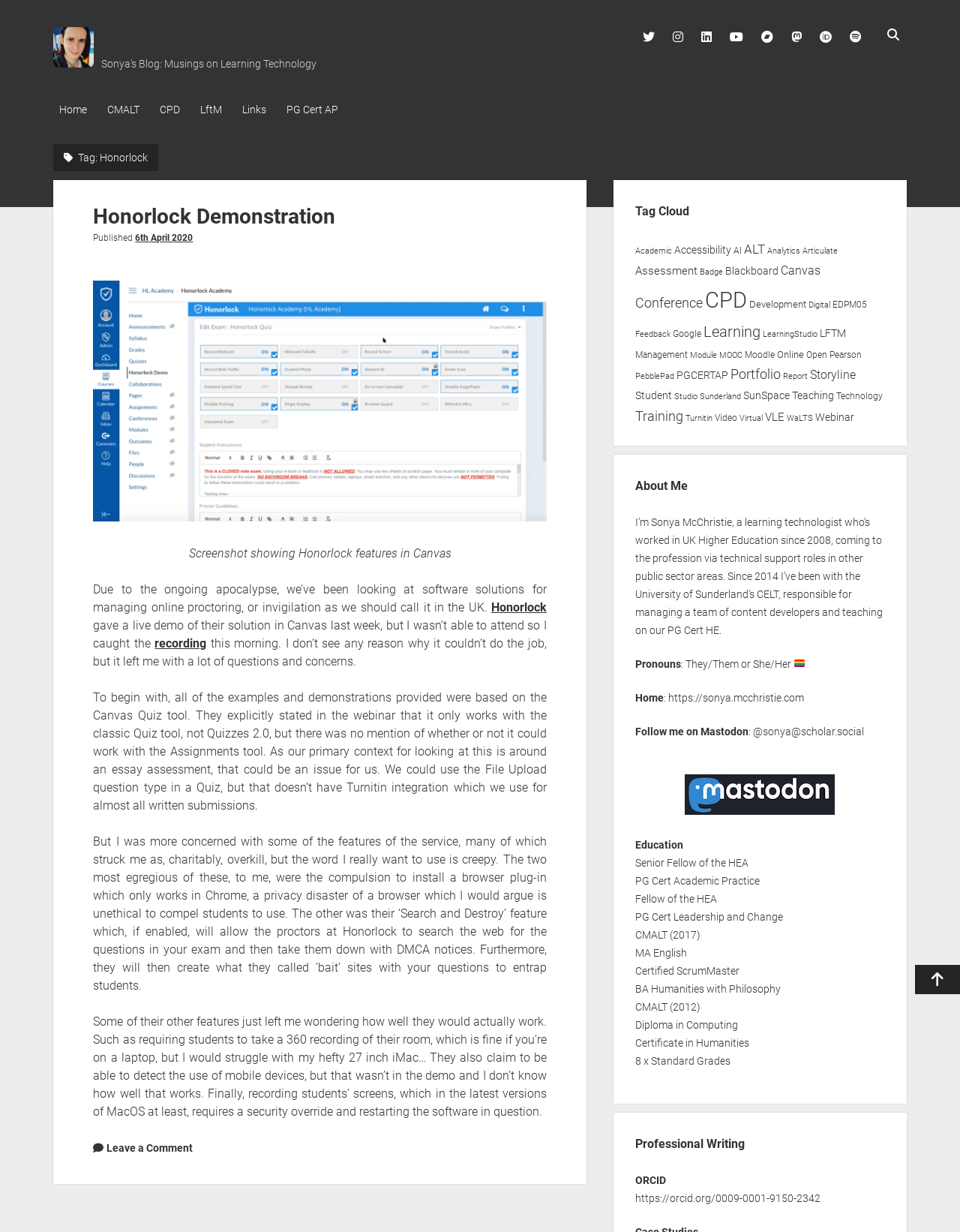What is the author's name?
Please give a detailed and elaborate explanation in response to the question.

The author's name is Sonya, which can be inferred from the profile picture link 'Sonya's Blog Profile Pic for the Blog' and the meta description 'Honorlock – Sonya's Blog'.